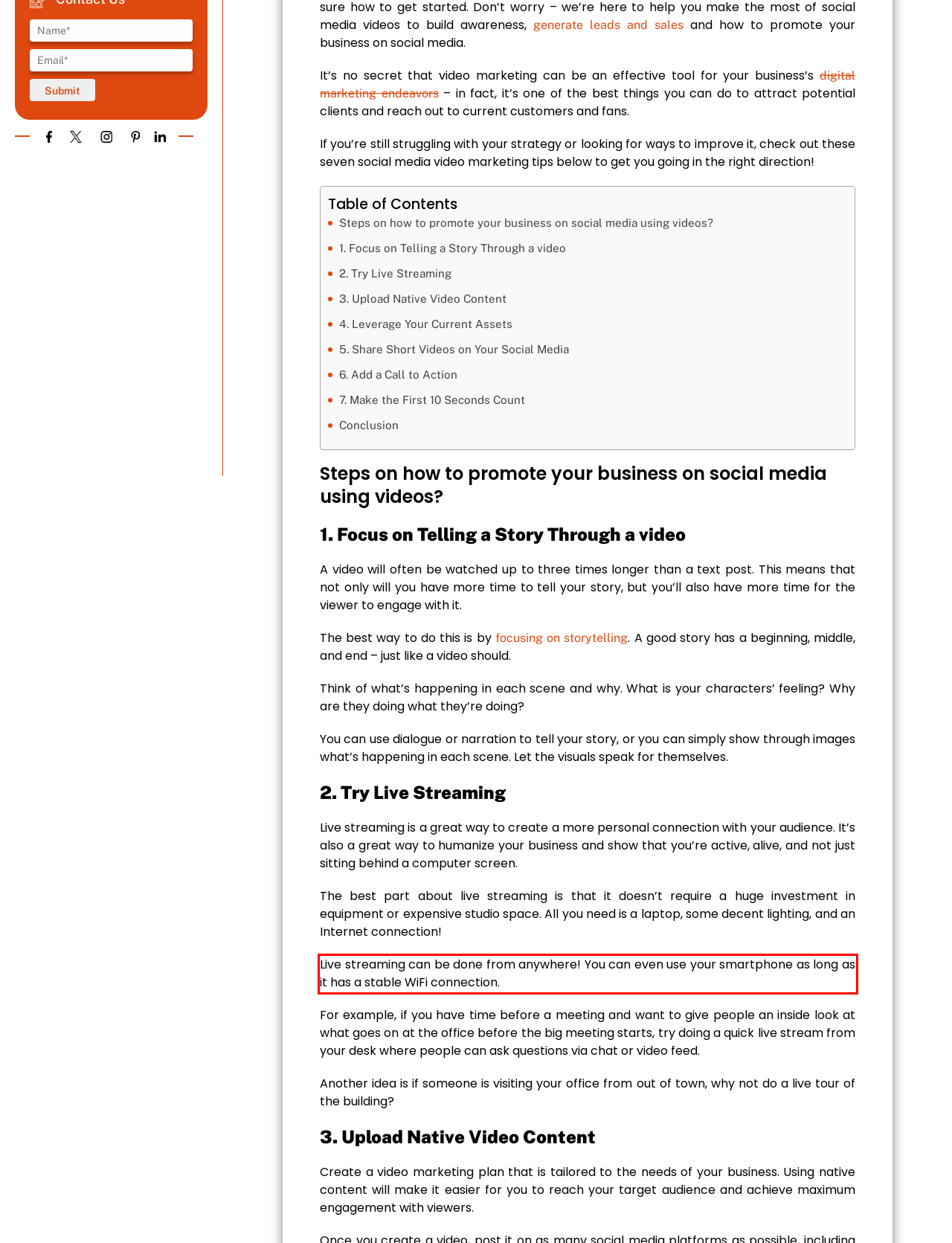Identify and transcribe the text content enclosed by the red bounding box in the given screenshot.

Live streaming can be done from anywhere! You can even use your smartphone as long as it has a stable WiFi connection.